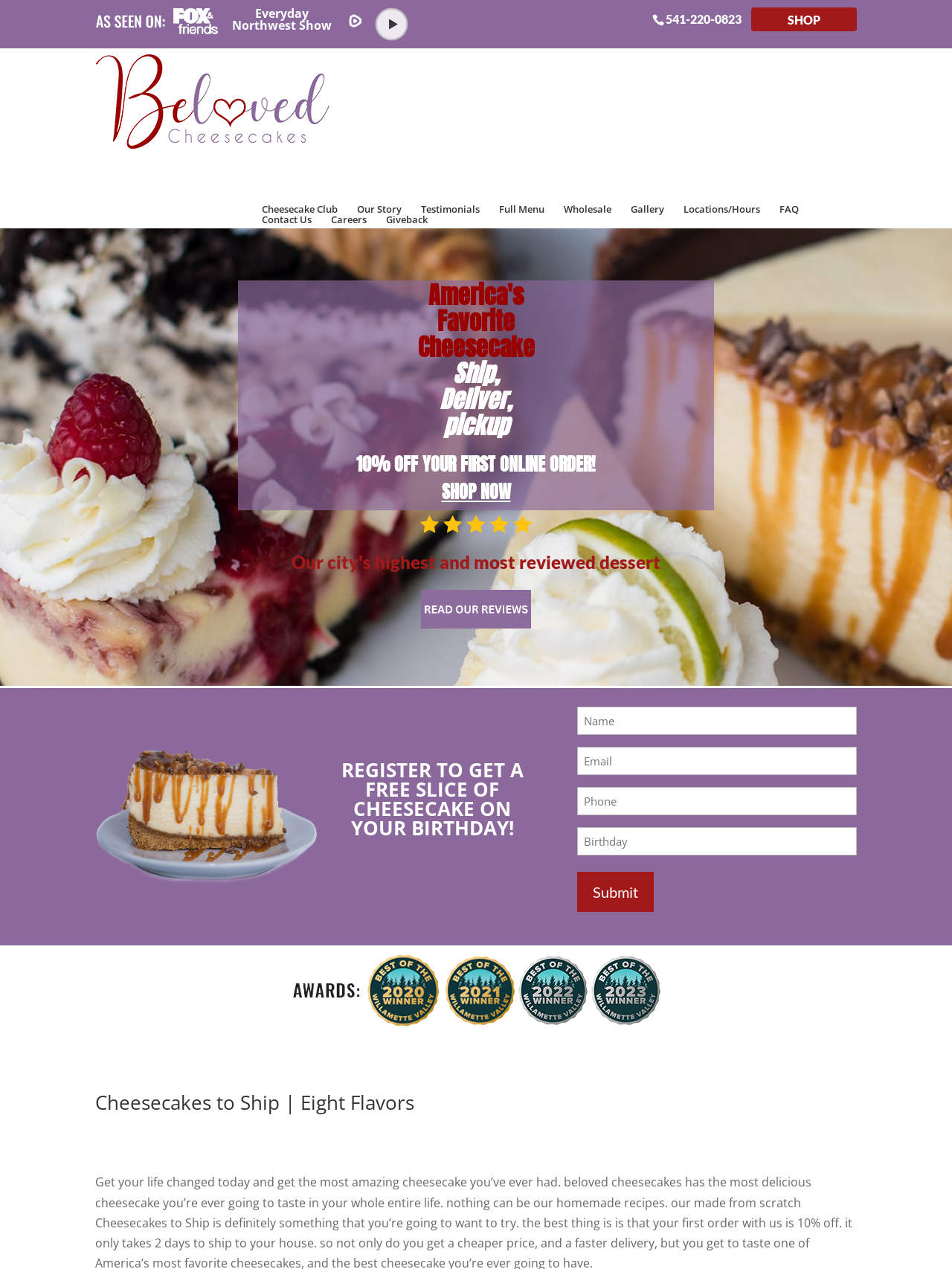Please determine the bounding box of the UI element that matches this description: name="input_4" placeholder="Birthday". The coordinates should be given as (top-left x, top-left y, bottom-right x, bottom-right y), with all values between 0 and 1.

[0.606, 0.657, 0.9, 0.679]